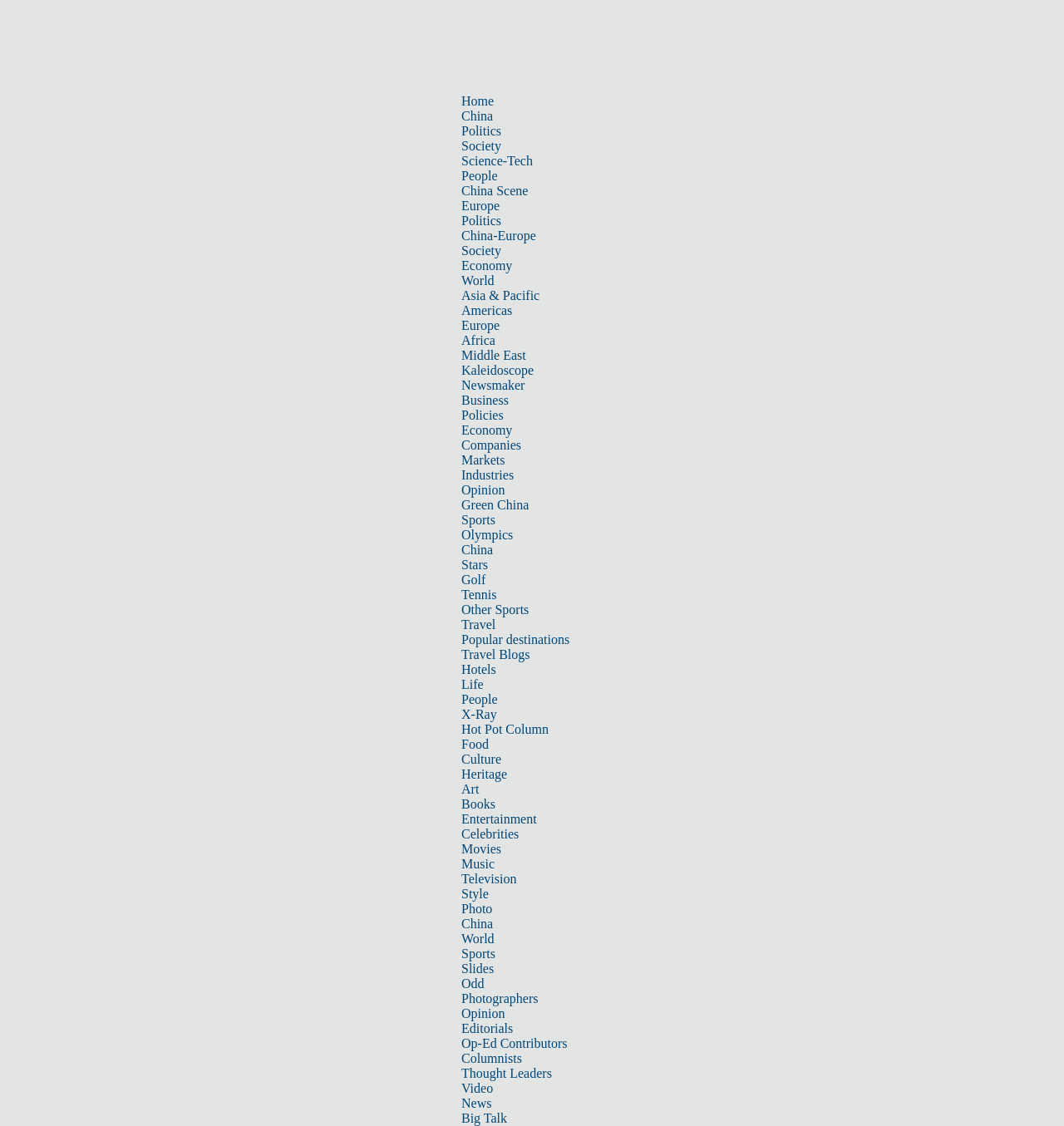Please provide the bounding box coordinates for the UI element as described: "Opinion". The coordinates must be four floats between 0 and 1, represented as [left, top, right, bottom].

[0.434, 0.894, 0.475, 0.906]